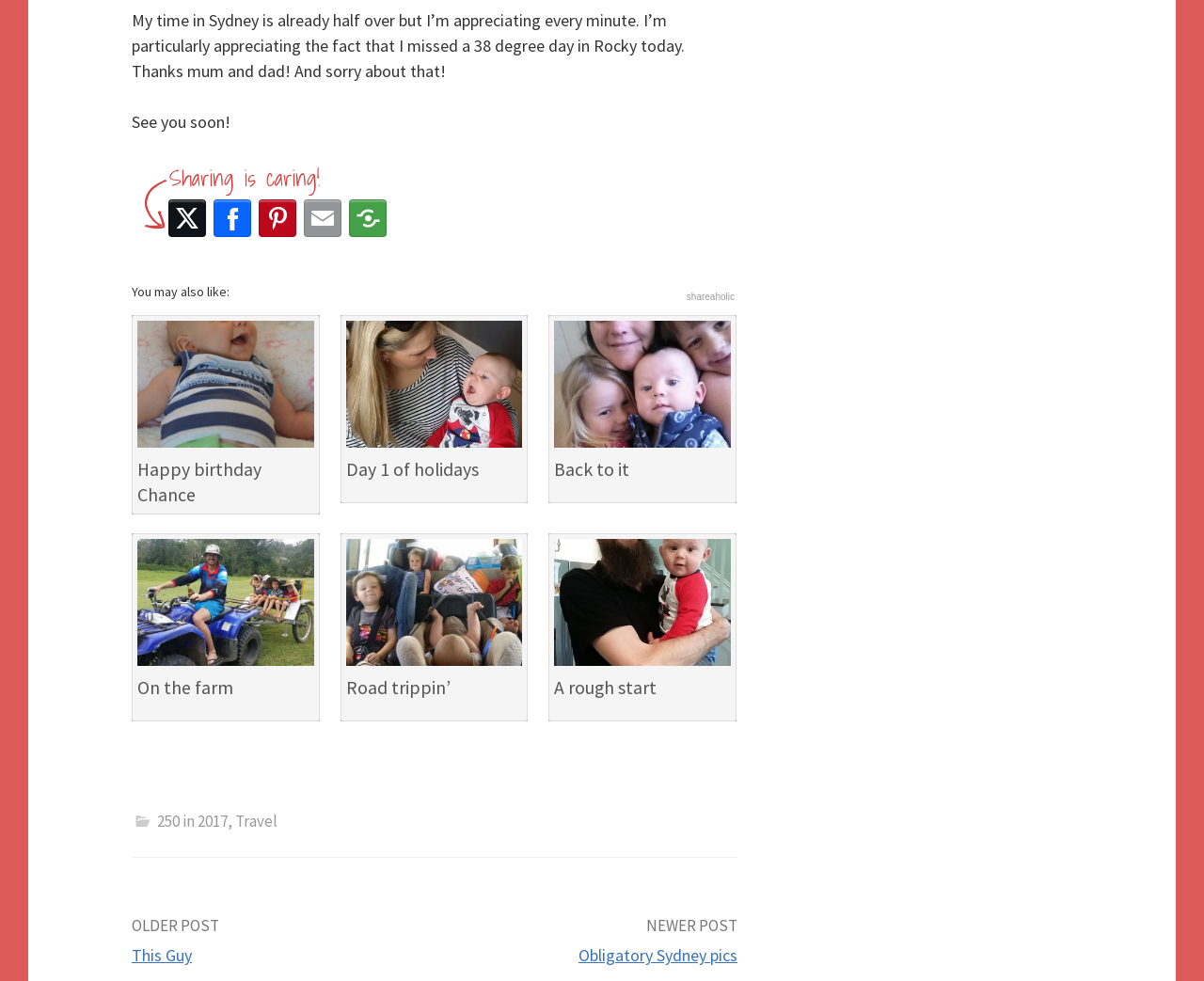Identify the bounding box coordinates for the UI element described as follows: Travel. Use the format (top-left x, top-left y, bottom-right x, bottom-right y) and ensure all values are floating point numbers between 0 and 1.

[0.195, 0.827, 0.23, 0.848]